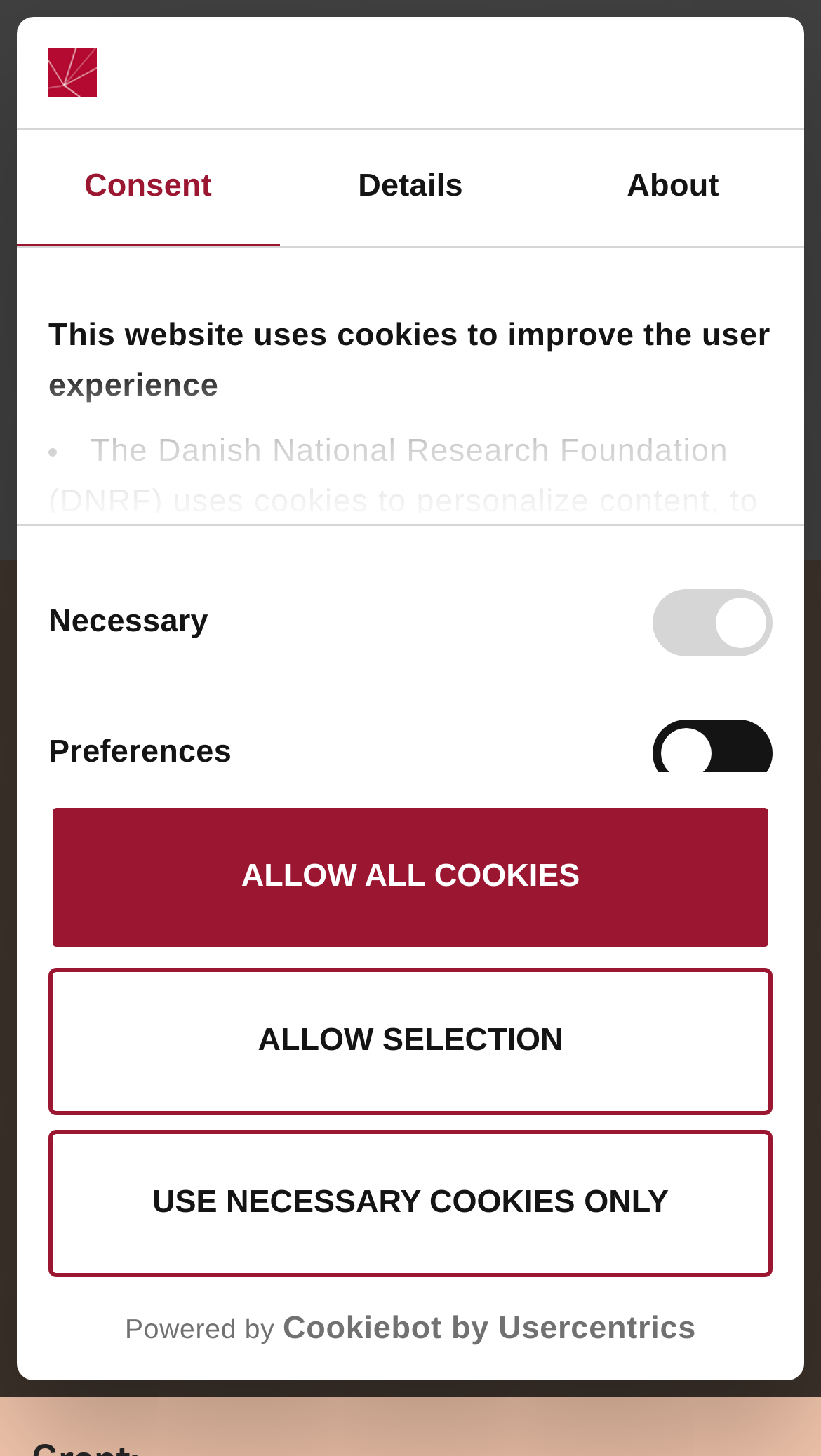What is the period of the center?
Please provide a single word or phrase as your answer based on the image.

2022 - 2035